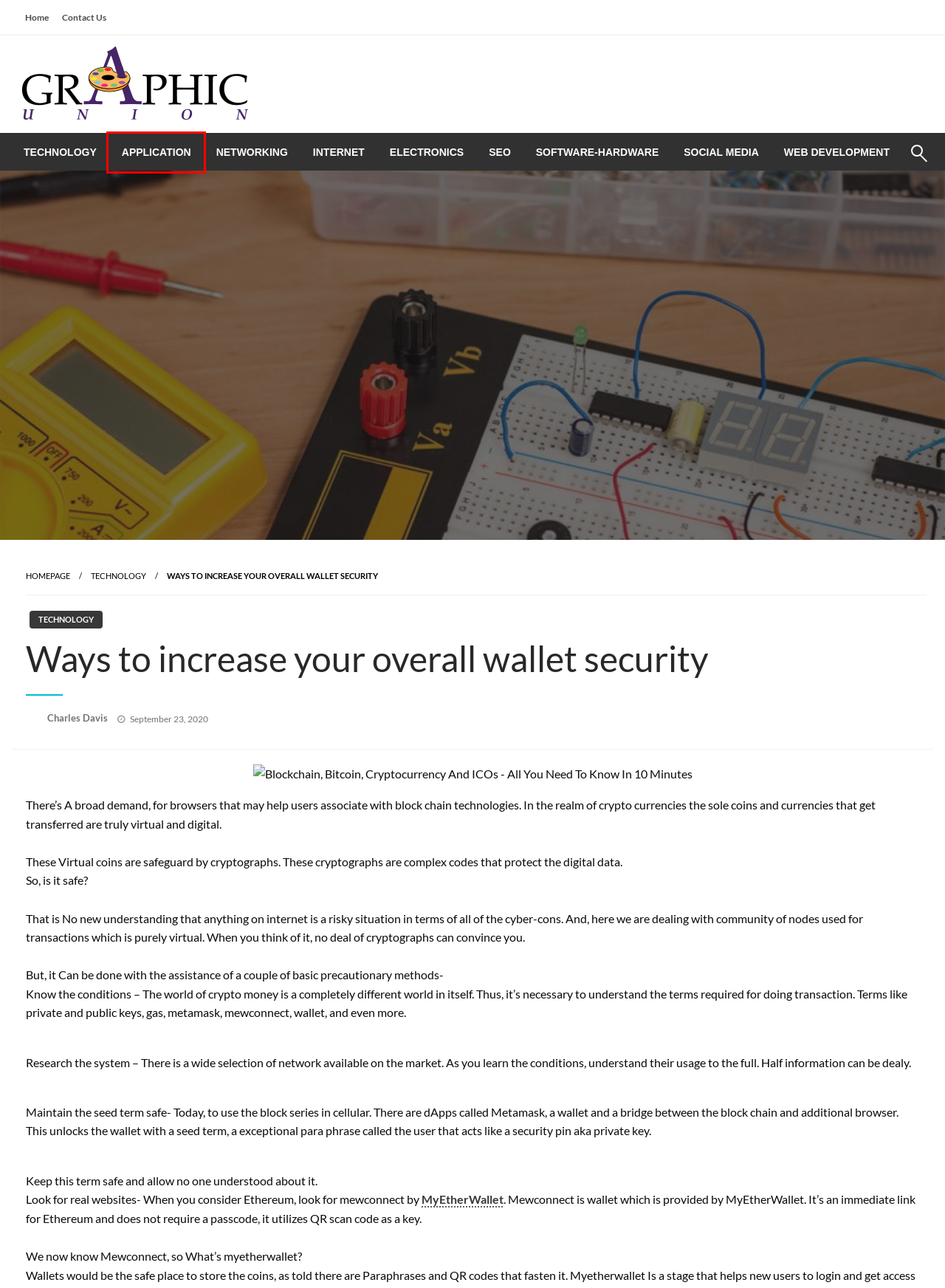Analyze the screenshot of a webpage with a red bounding box and select the webpage description that most accurately describes the new page resulting from clicking the element inside the red box. Here are the candidates:
A. Seo – Graphics Union
B. Software-Hardware – Graphics Union
C. Application – Graphics Union
D. Charles Davis - Graphics Union
E. Contact Us - Graphics Union
F. Internet – Graphics Union
G. Graphics Union
H. Social media – Graphics Union

C